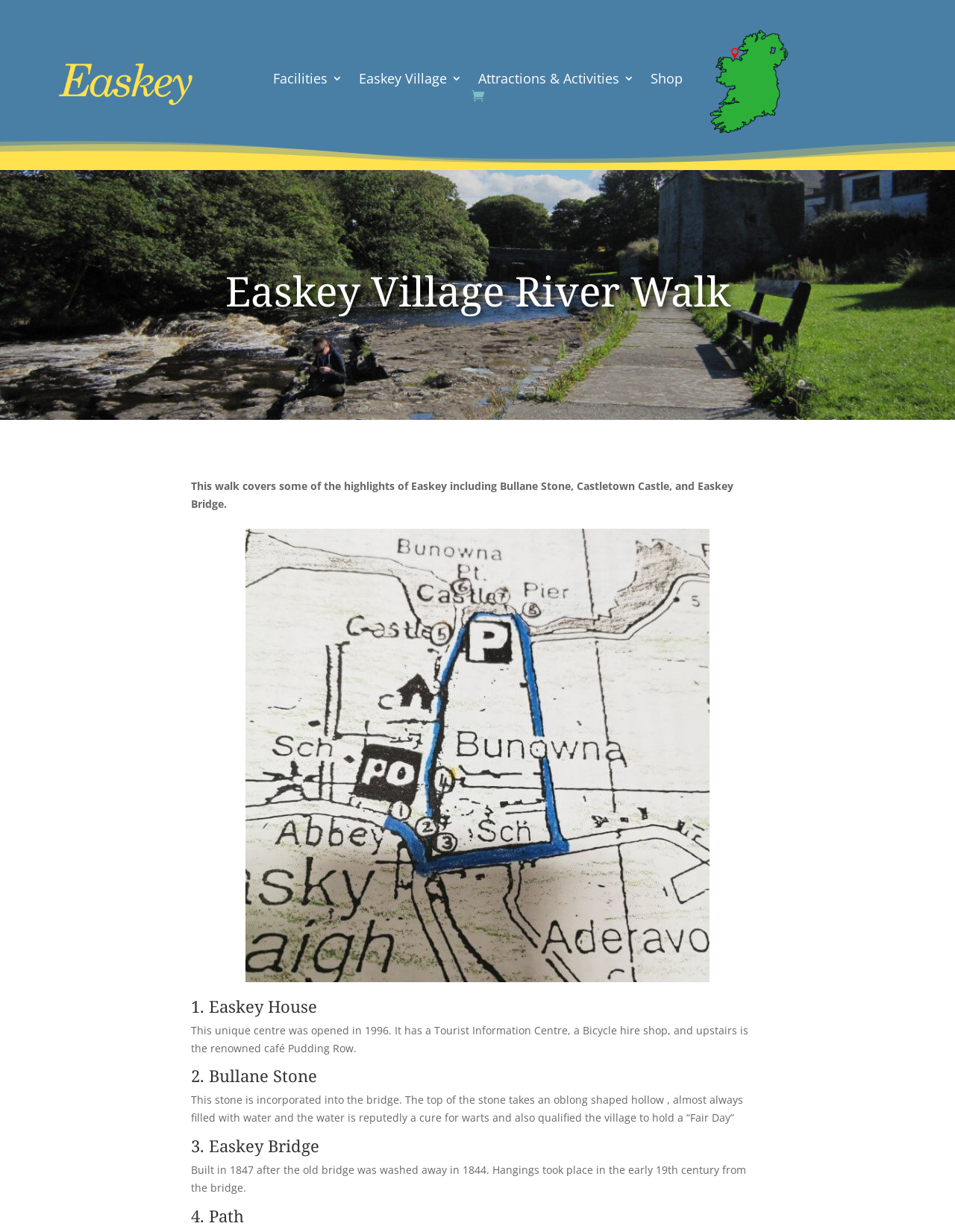Extract the main title from the webpage.

Easkey Village River Walk